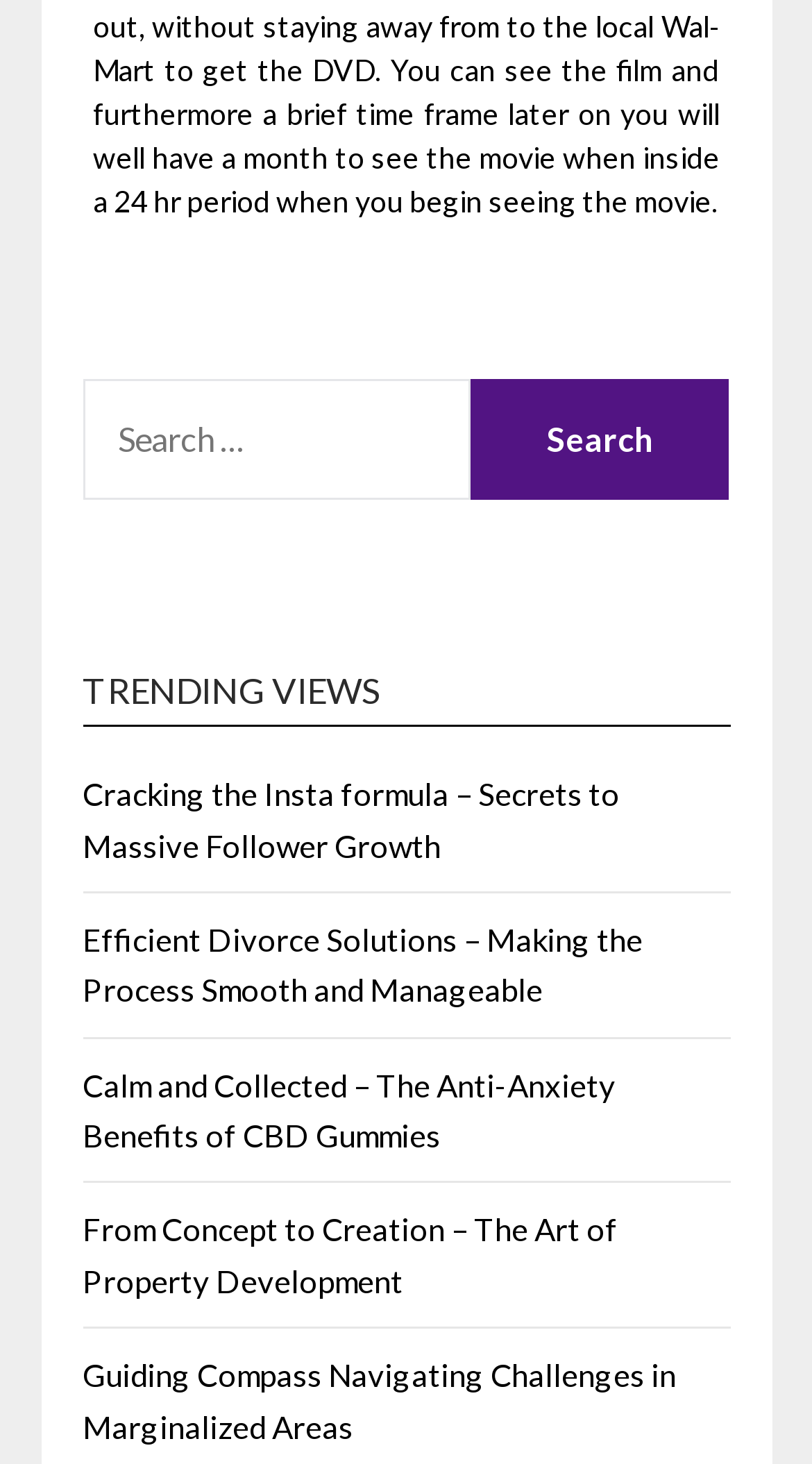Refer to the screenshot and give an in-depth answer to this question: What is the purpose of the search box?

The search box is located at the top of the webpage with a label 'SEARCH FOR:' and a button 'Search'. This suggests that the user can input keywords or phrases to search for specific content on the webpage.